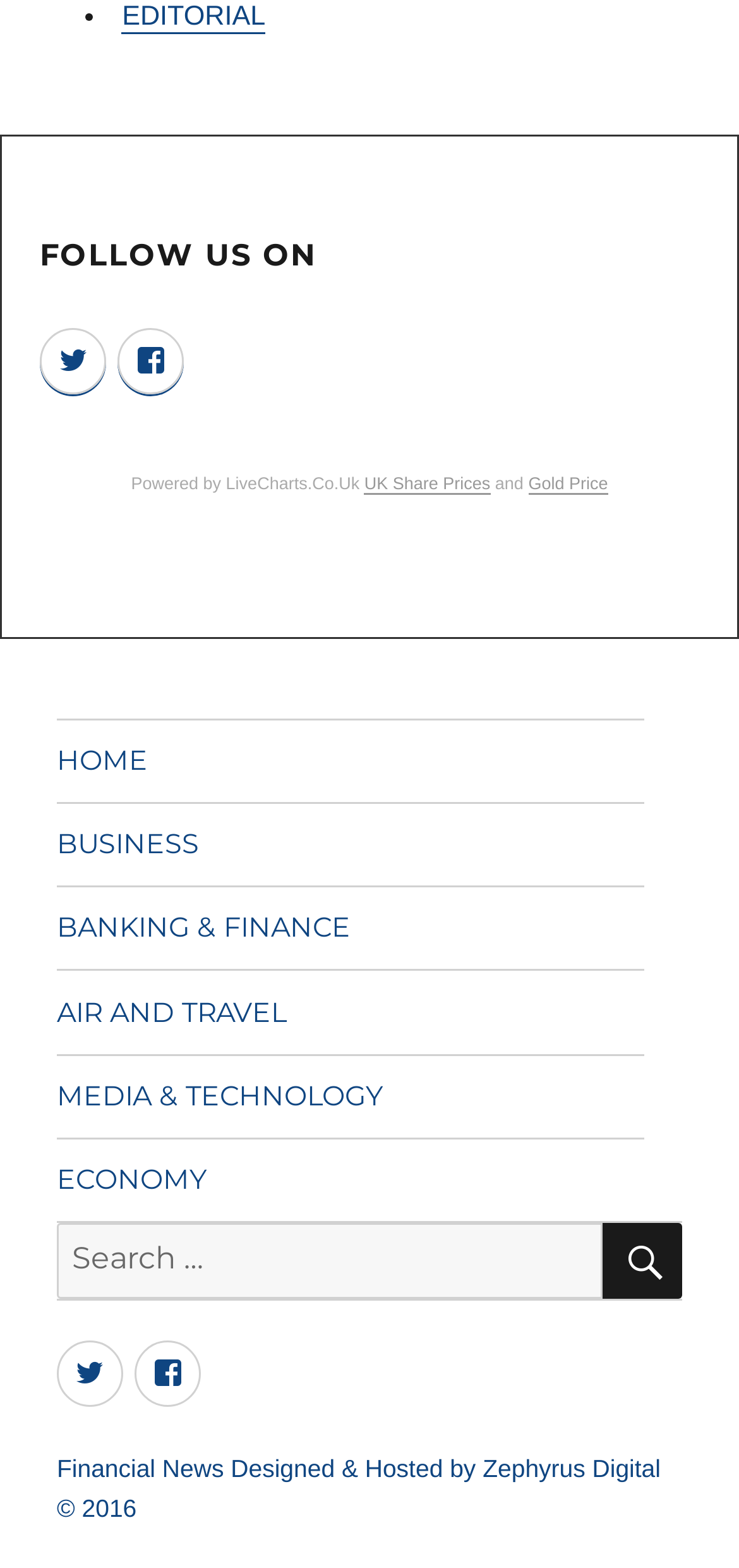Find the bounding box coordinates of the element to click in order to complete the given instruction: "Search for:."

[0.077, 0.78, 0.815, 0.828]